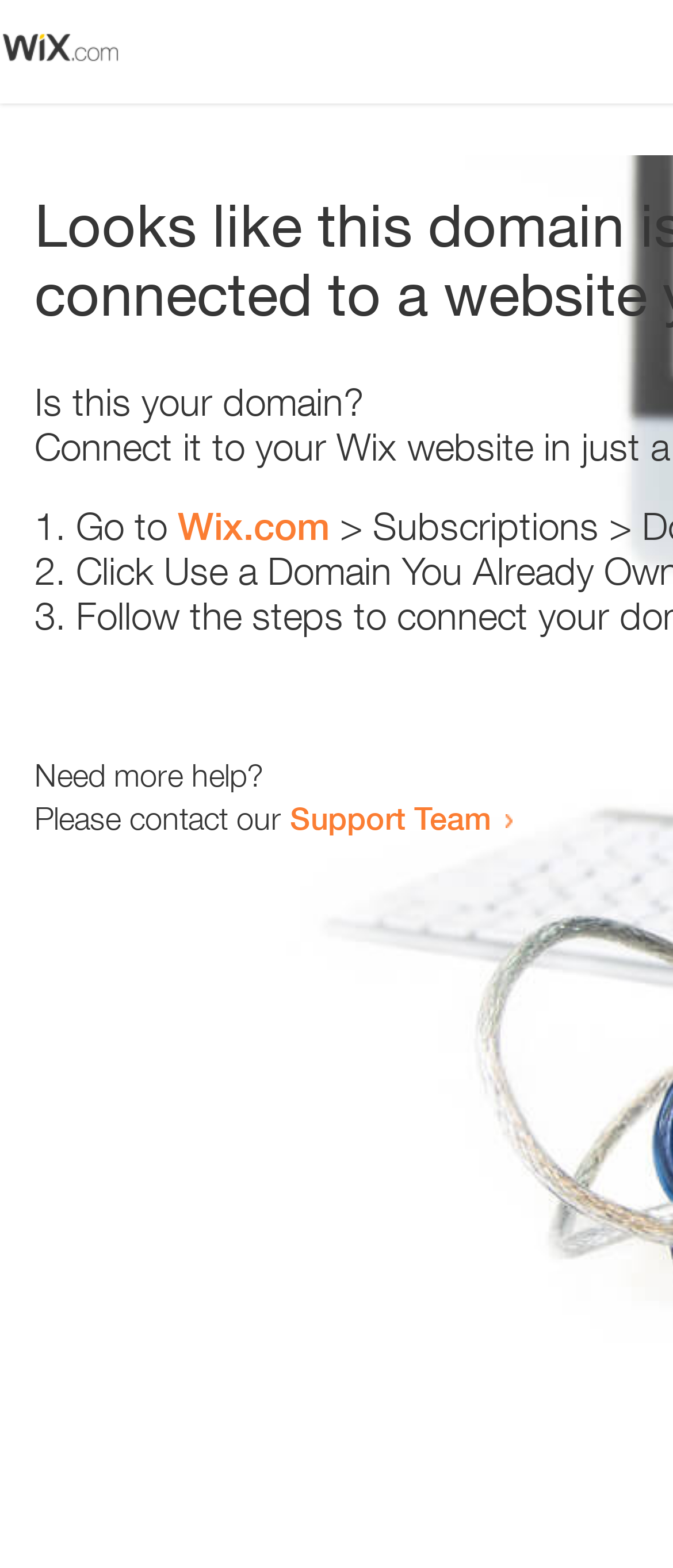Please find and report the primary heading text from the webpage.

Looks like this domain isn't
connected to a website yet